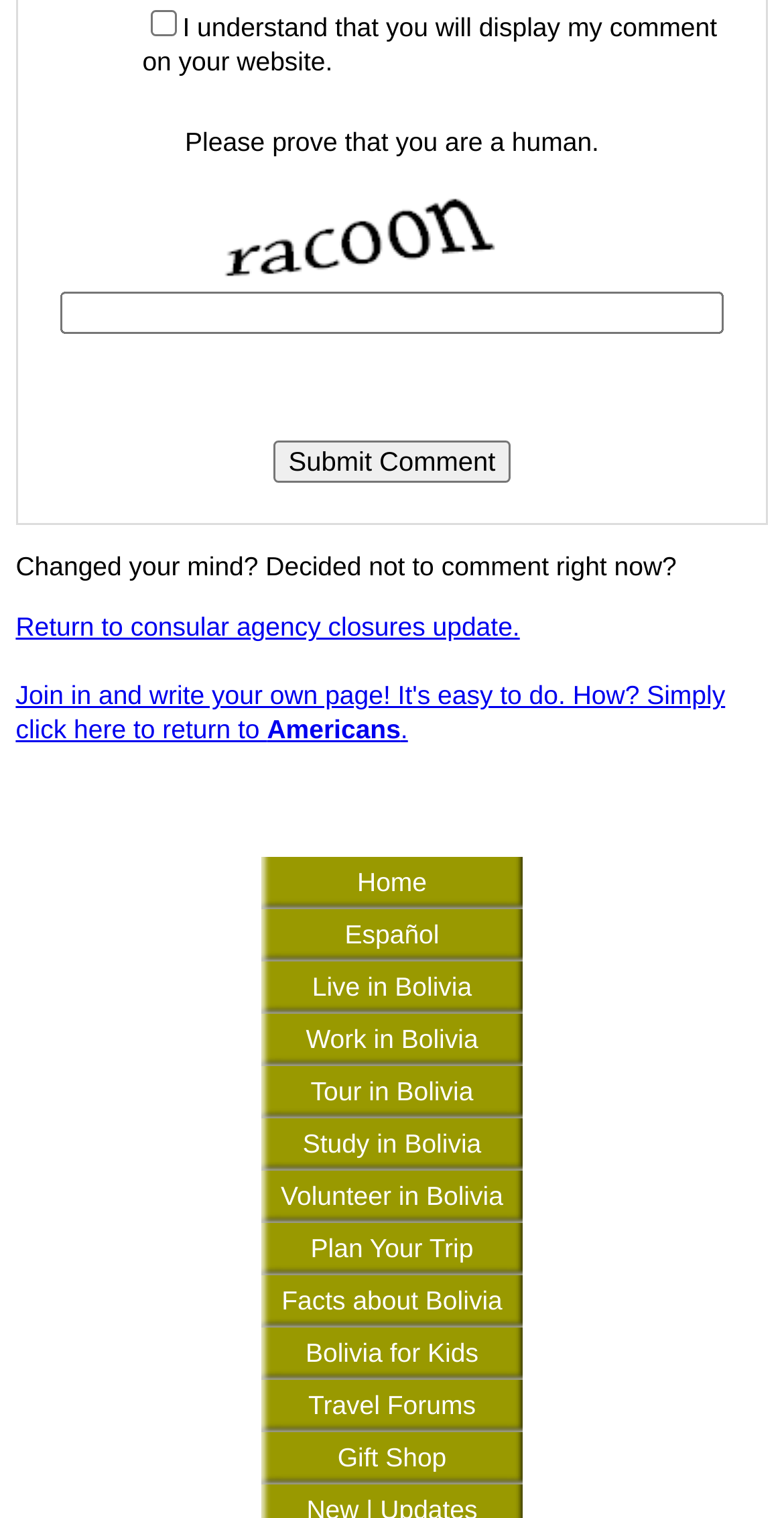Carefully examine the image and provide an in-depth answer to the question: What is the text of the static text element?

The static text element is located at the bottom of the page with the text 'Changed your mind? Decided not to comment right now?' This text appears to be a message to users who may have changed their minds about commenting.